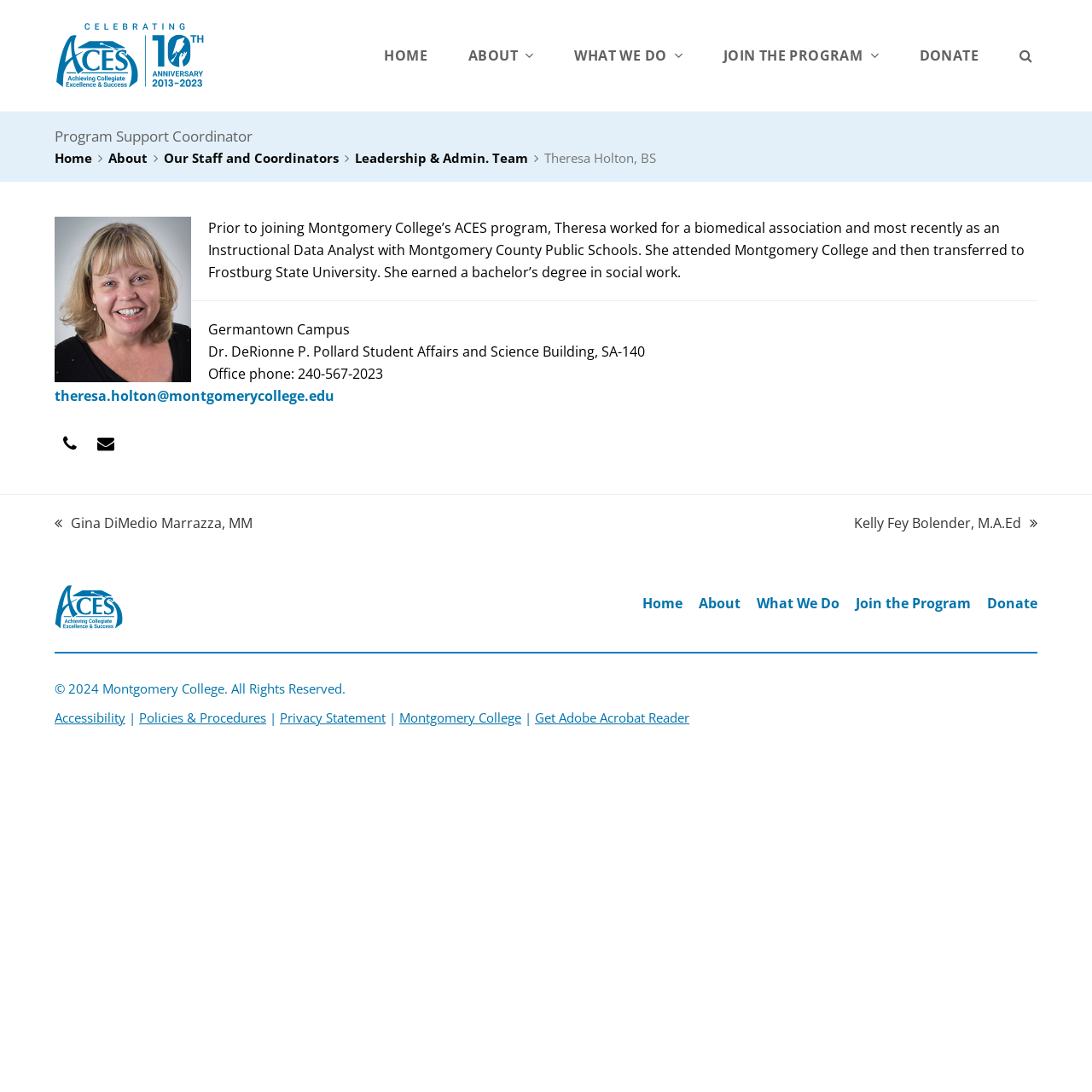Please determine the bounding box coordinates of the element to click on in order to accomplish the following task: "Visit the ACES program page". Ensure the coordinates are four float numbers ranging from 0 to 1, i.e., [left, top, right, bottom].

[0.05, 0.562, 0.112, 0.579]